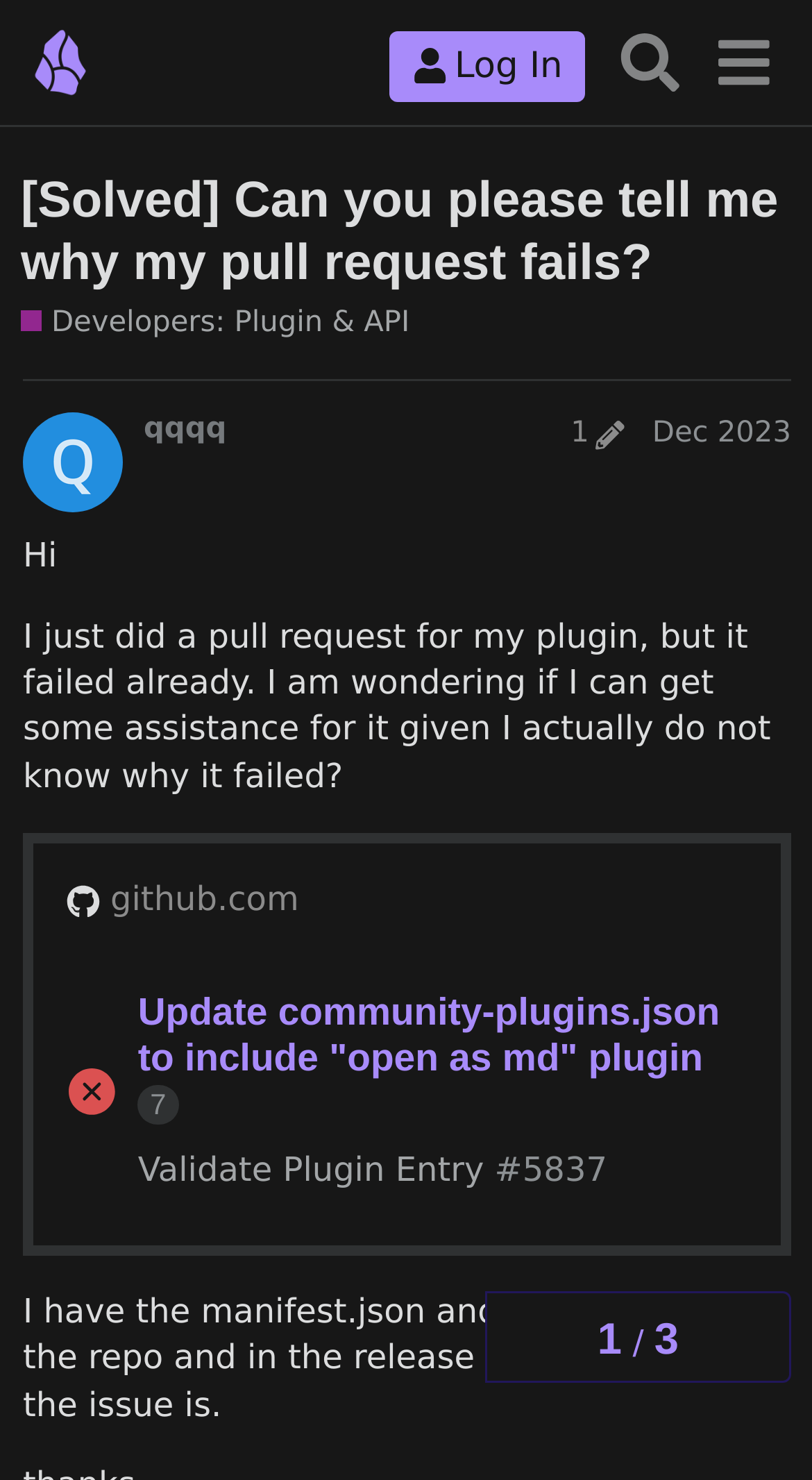Locate the bounding box coordinates of the area you need to click to fulfill this instruction: 'Visit the 'github.com' link'. The coordinates must be in the form of four float numbers ranging from 0 to 1: [left, top, right, bottom].

[0.136, 0.593, 0.368, 0.624]